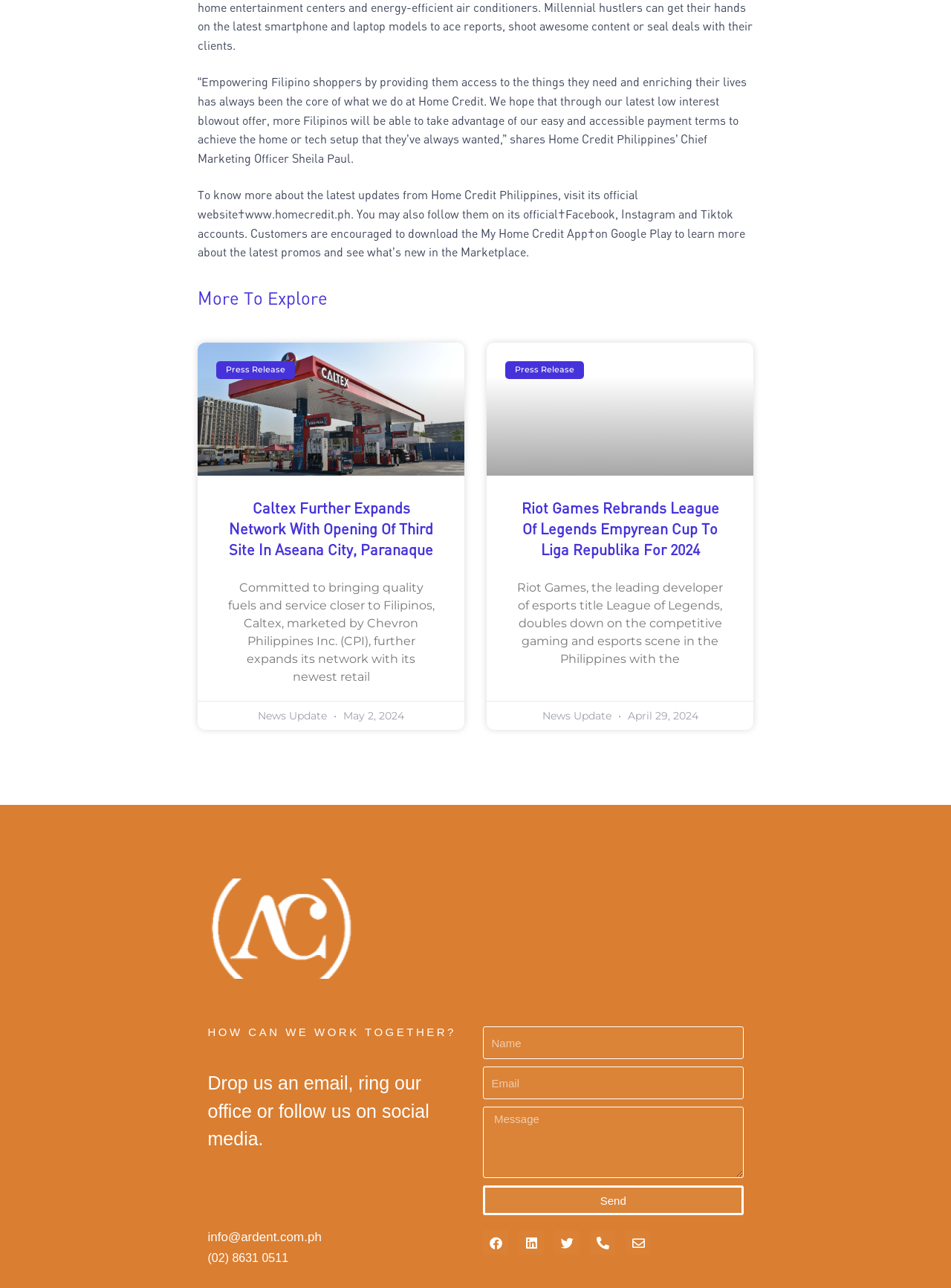How many social media platforms are provided for following?
Based on the visual content, answer with a single word or a brief phrase.

4